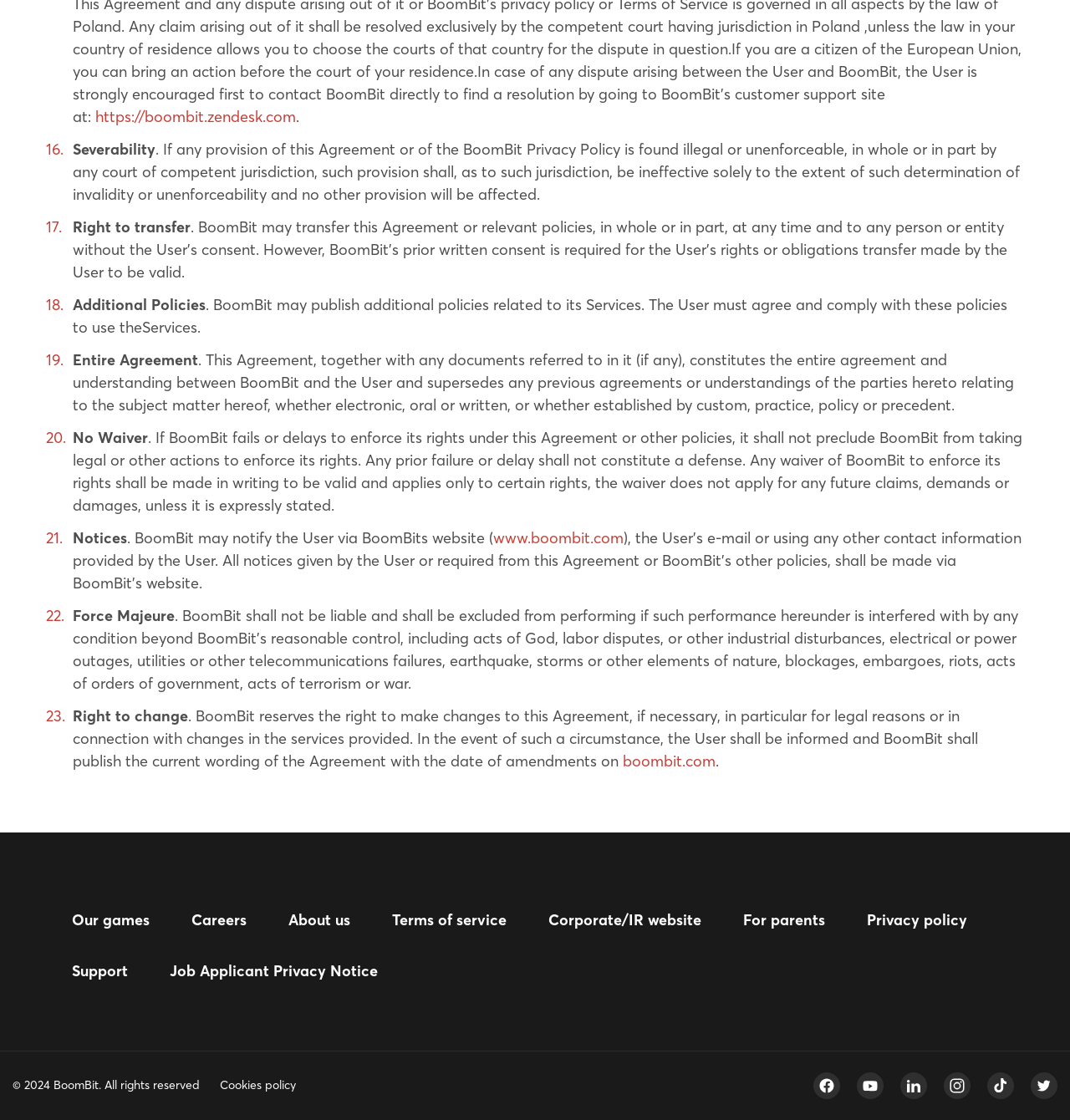Locate the bounding box coordinates of the element that should be clicked to execute the following instruction: "Go to the 'Support' page".

[0.067, 0.858, 0.12, 0.875]